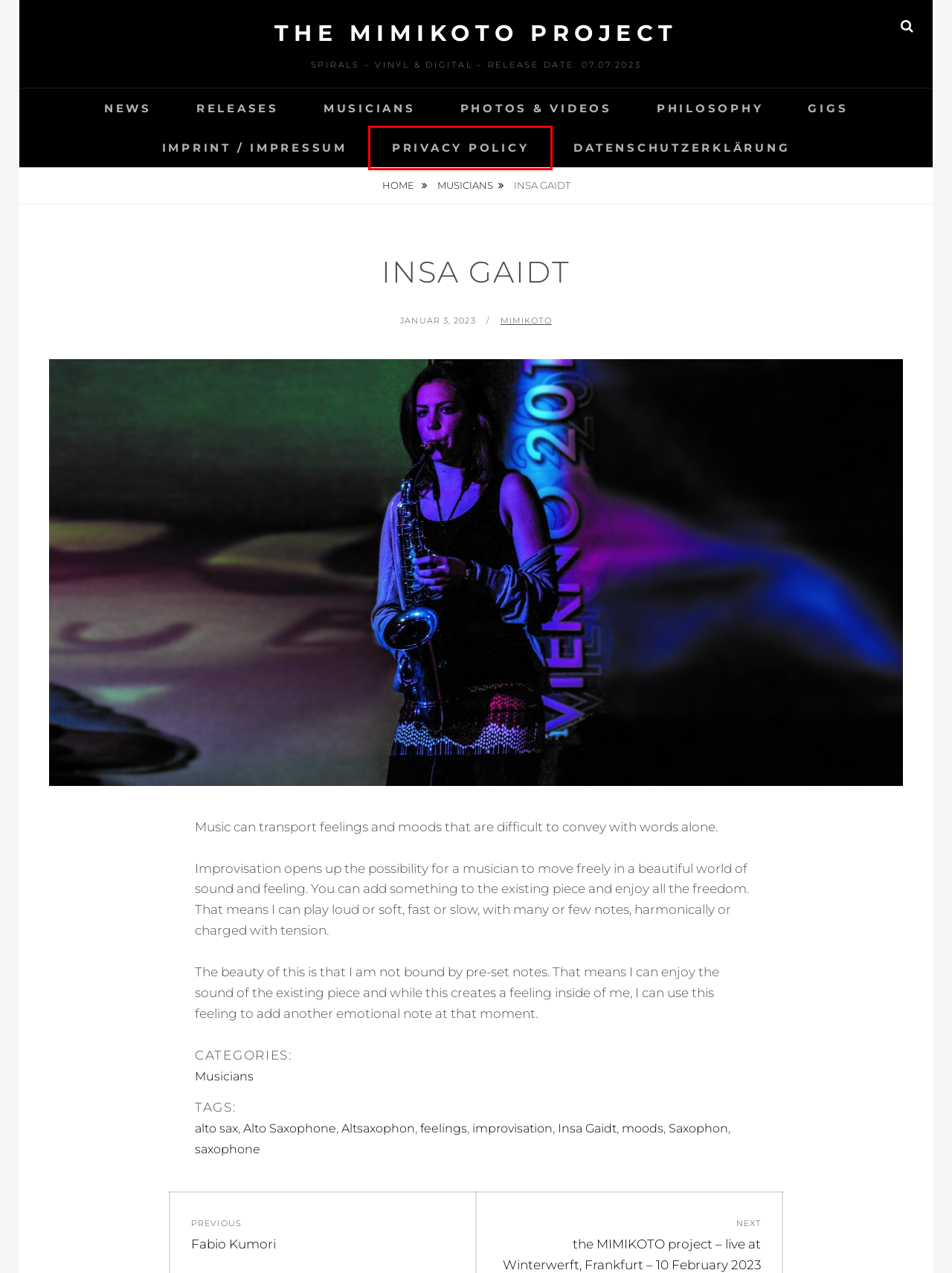Examine the screenshot of the webpage, which includes a red bounding box around an element. Choose the best matching webpage description for the page that will be displayed after clicking the element inside the red bounding box. Here are the candidates:
A. Mimikoto – the MIMIKOTO project
B. Gigs – the MIMIKOTO project
C. moods – the MIMIKOTO project
D. feelings – the MIMIKOTO project
E. Privacy Policy – the MIMIKOTO project
F. Musicians – the MIMIKOTO project
G. Releases – the MIMIKOTO project
H. alto sax – the MIMIKOTO project

E